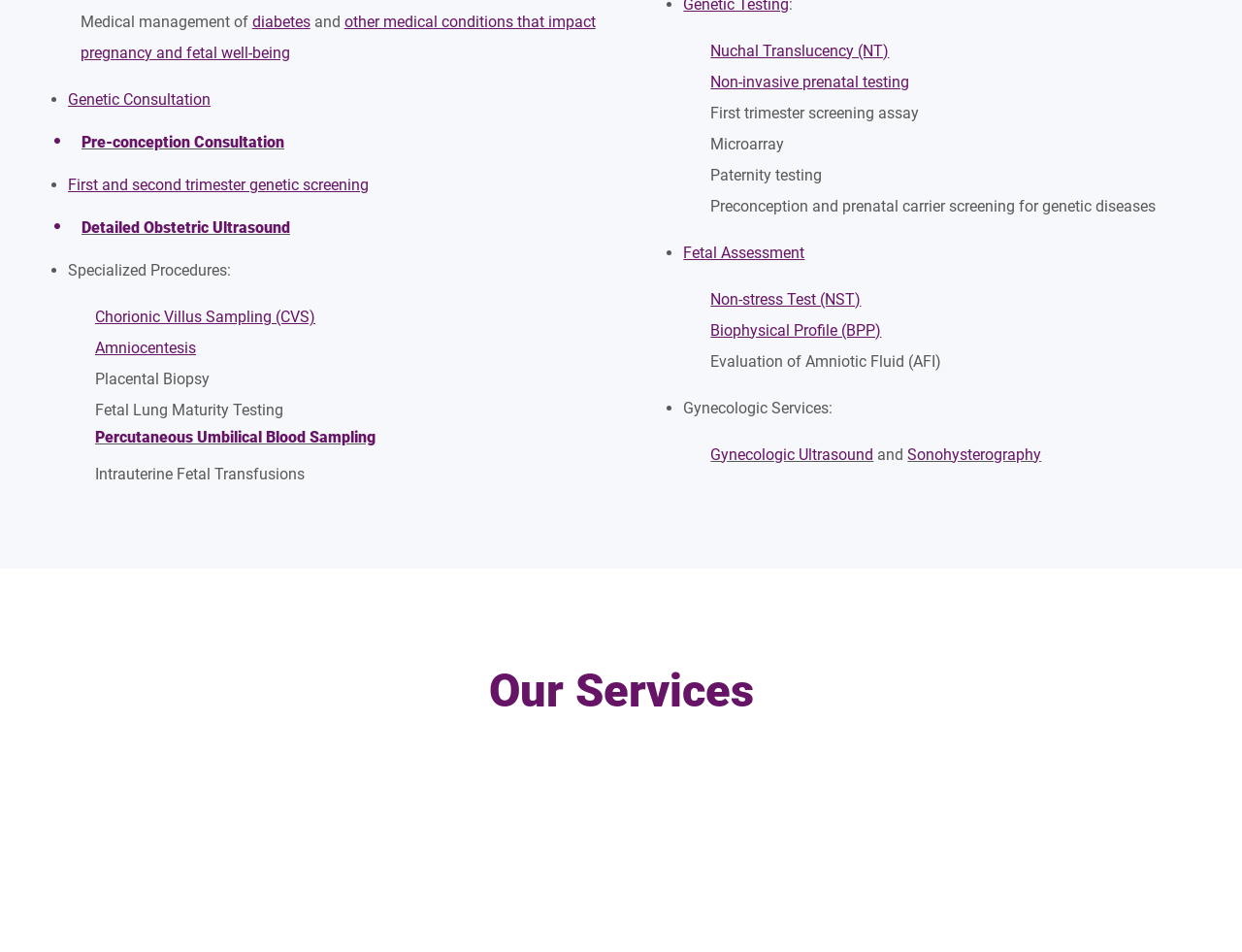Using a single word or phrase, answer the following question: 
What is the purpose of chorionic villus sampling?

Prenatal diagnosis